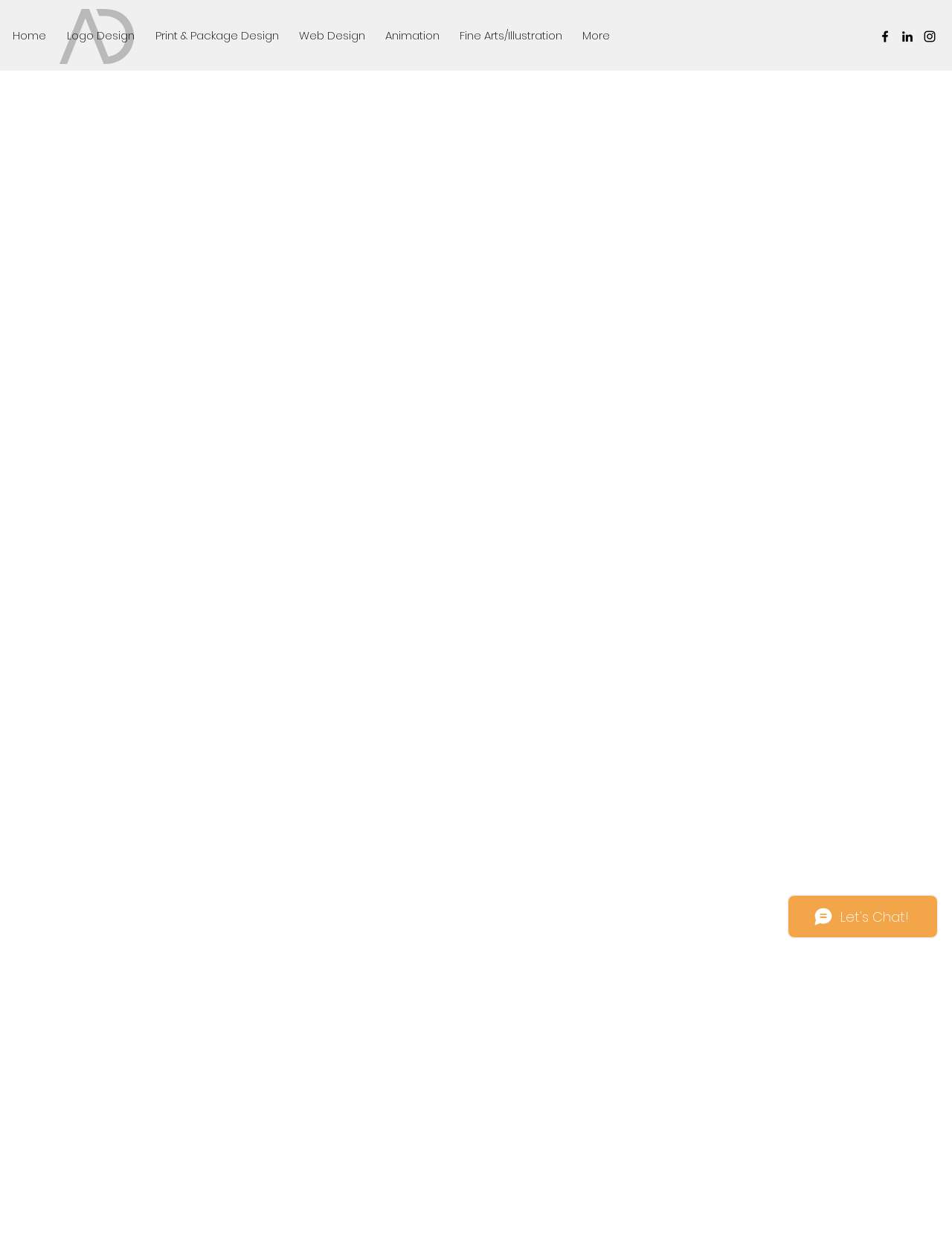Provide a one-word or brief phrase answer to the question:
What is the last link in the navigation menu?

Fine Arts/Illustration